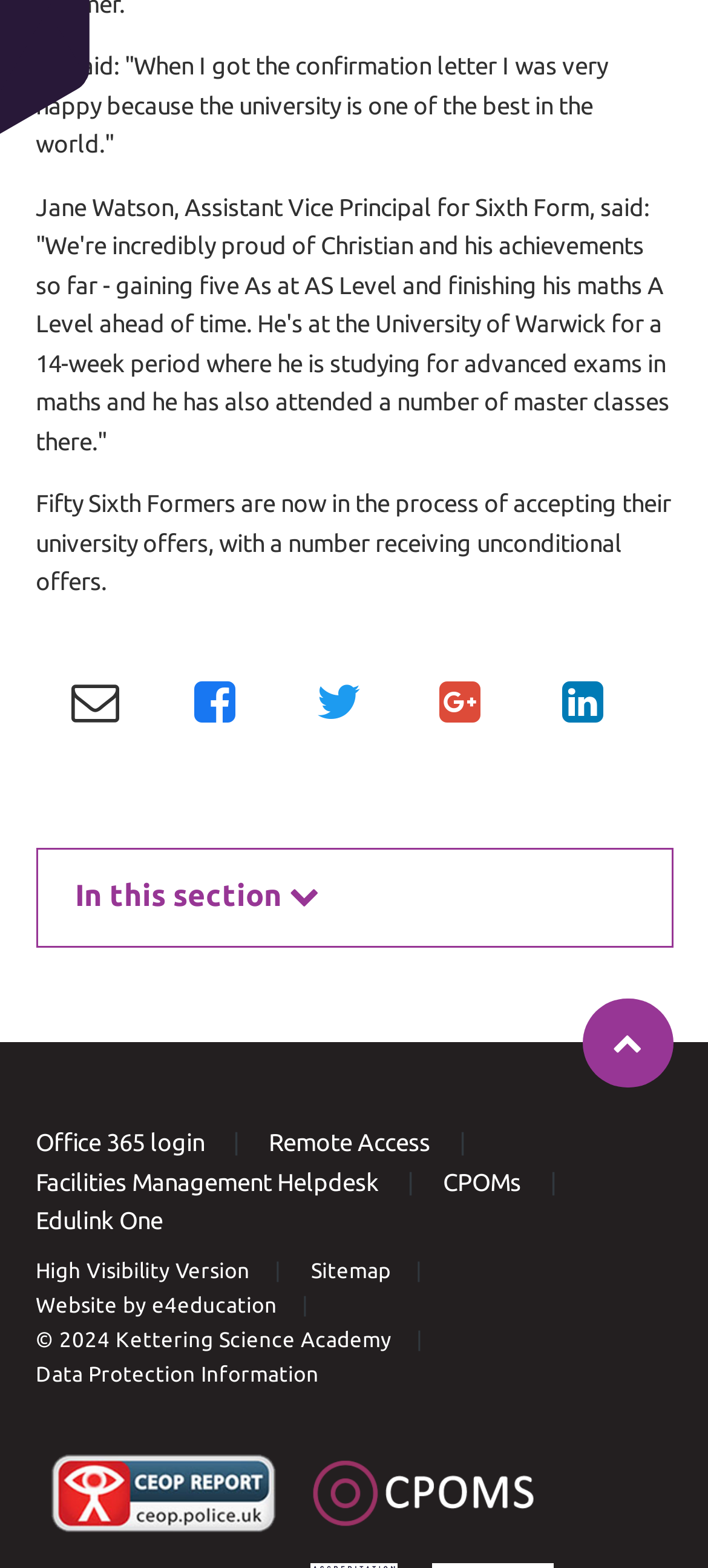Find the bounding box coordinates for the area that must be clicked to perform this action: "Click the Twitter icon".

[0.274, 0.429, 0.333, 0.464]